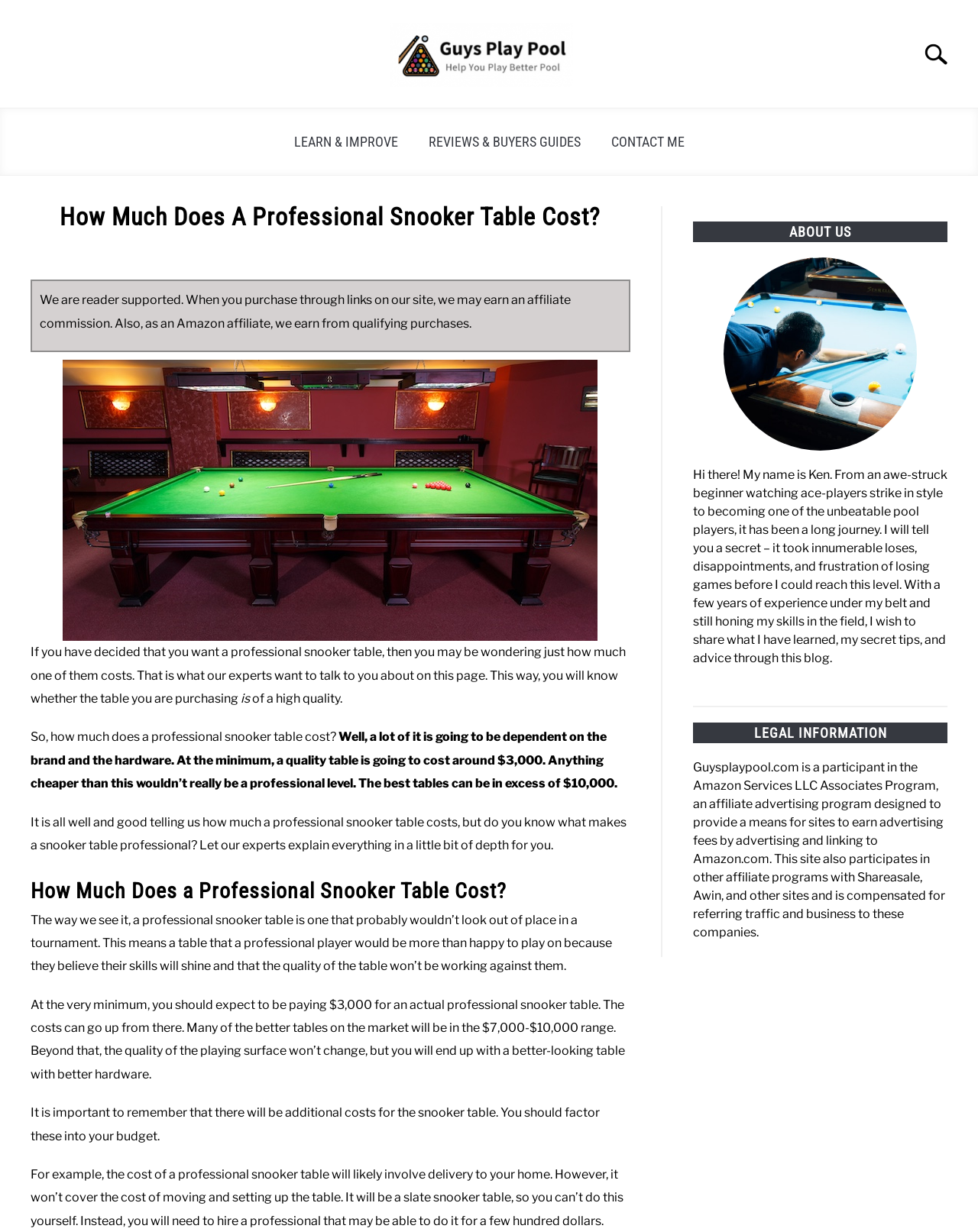What is the range of cost for a high-quality snooker table?
Look at the image and respond to the question as thoroughly as possible.

According to the webpage, many of the better tables on the market will be in the $7,000-$10,000 range, which indicates a high-quality snooker table.